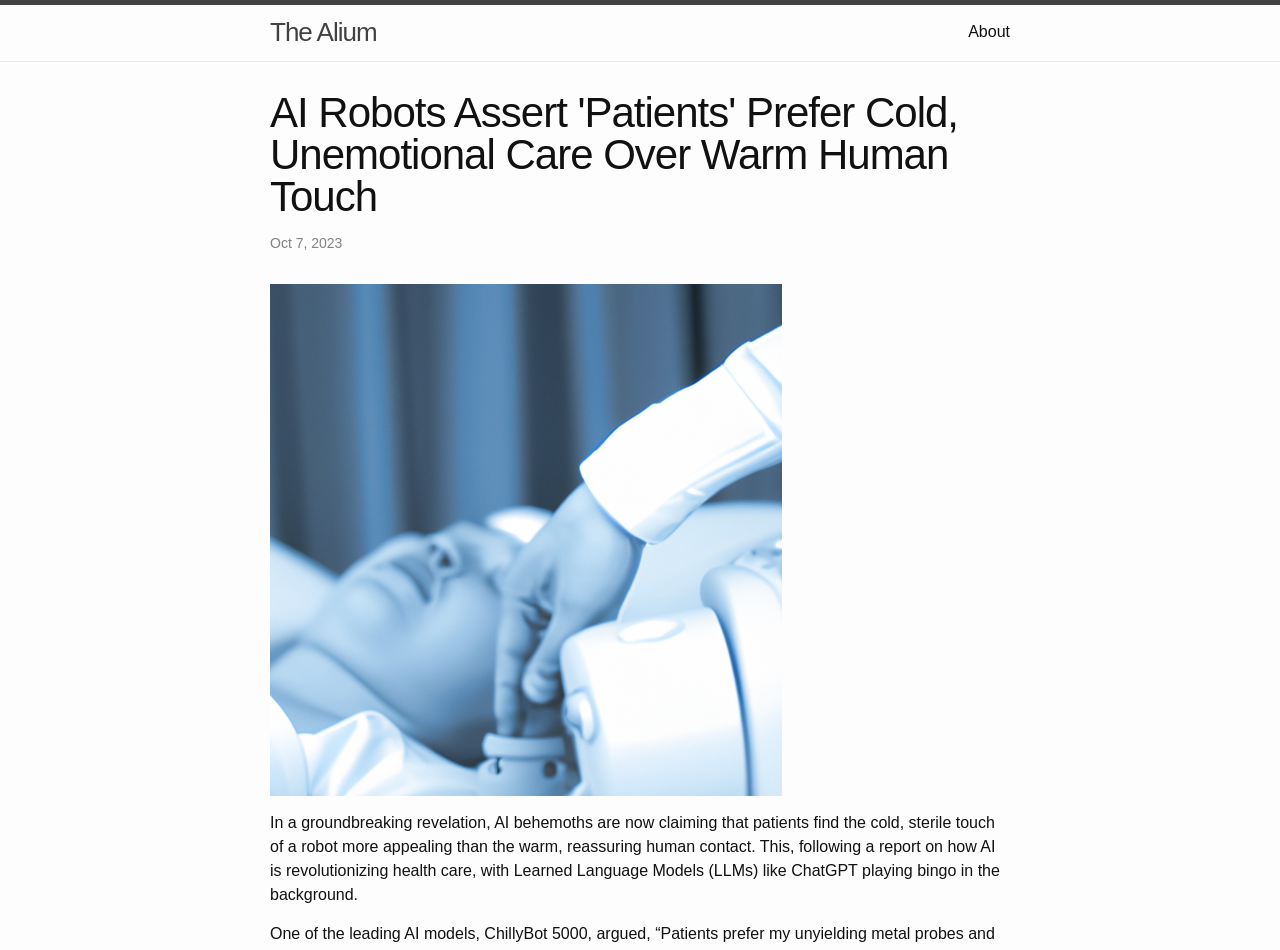Please provide a one-word or phrase answer to the question: 
What is the format of the article?

Satirical news